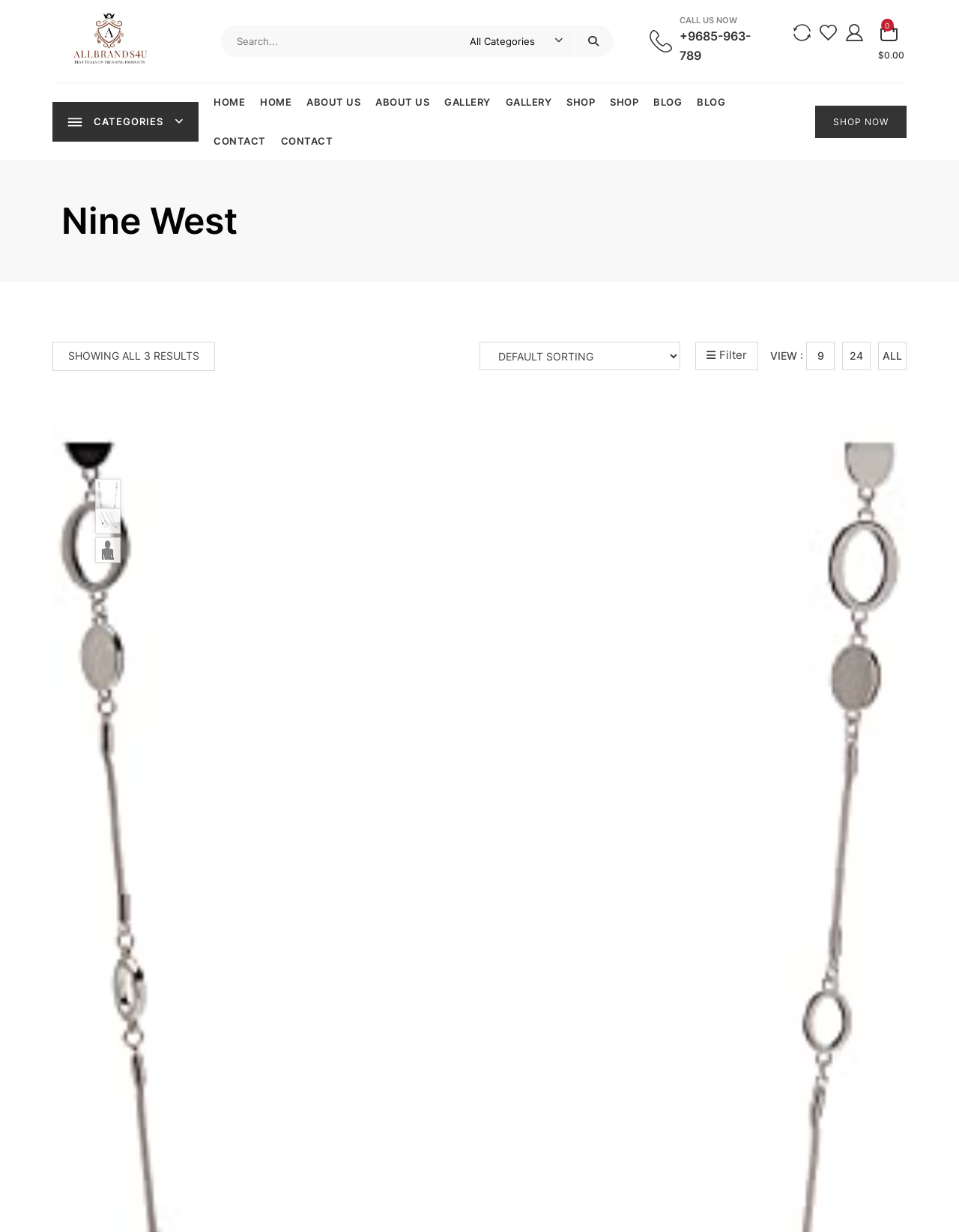Identify the title of the webpage and provide its text content.

‎ Nine West